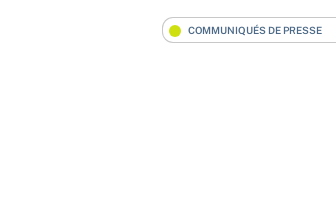Answer the question using only one word or a concise phrase: What is the purpose of the colored dot next to the label?

Signify relevance or importance